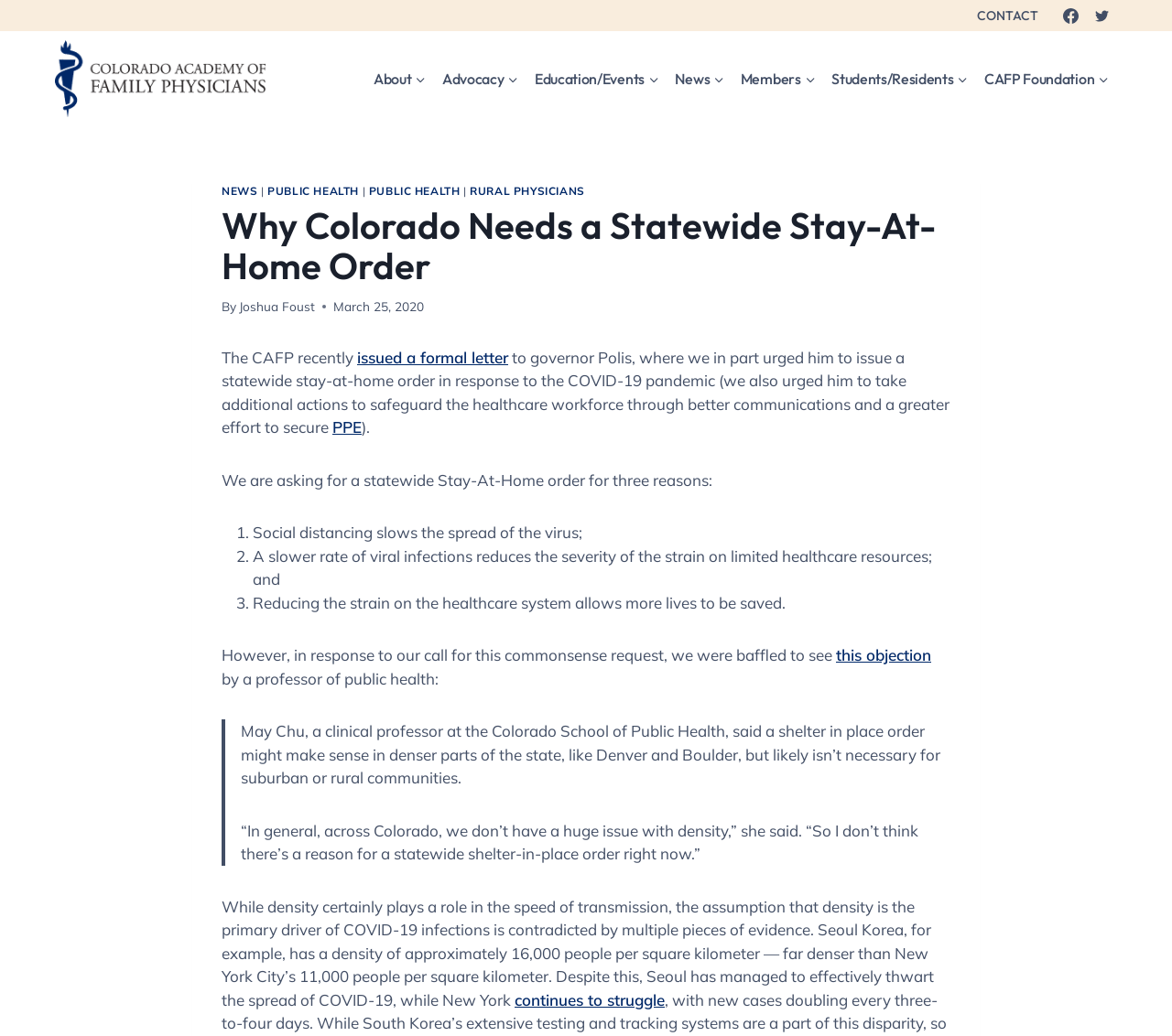Respond to the following question using a concise word or phrase: 
What is the purpose of the statewide stay-at-home order?

To slow the spread of COVID-19